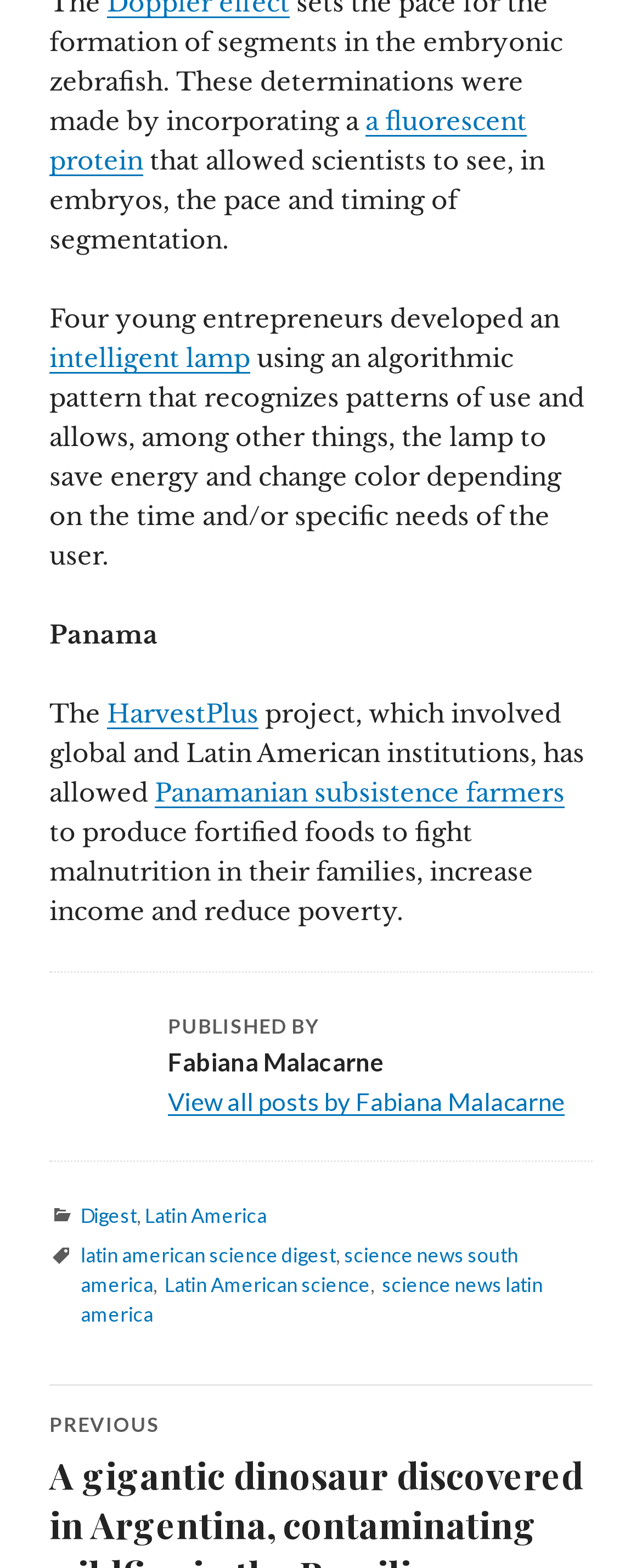Determine the bounding box coordinates of the clickable region to carry out the instruction: "view all posts by Fabiana Malacarne".

[0.261, 0.693, 0.879, 0.712]